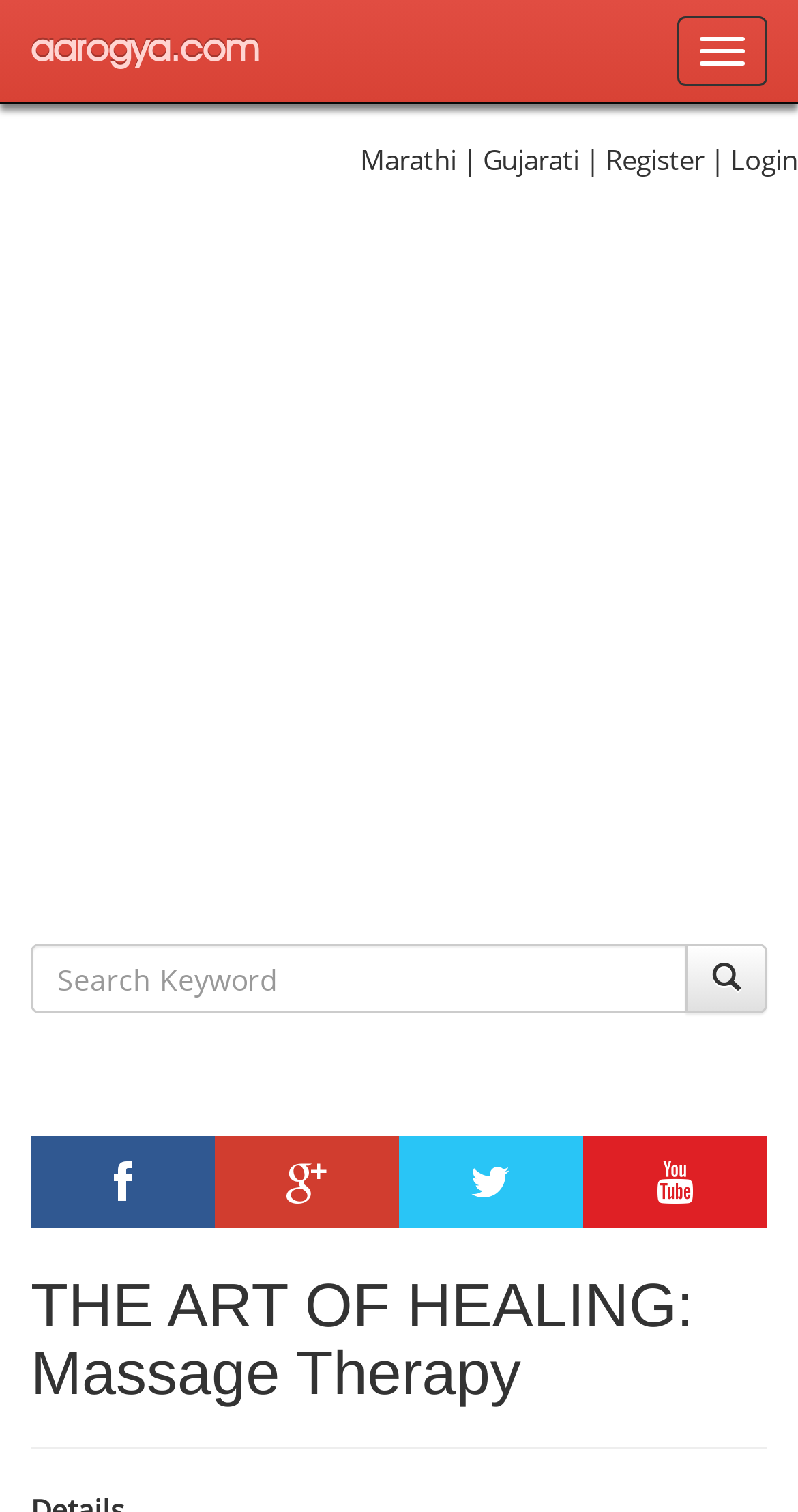Find the bounding box coordinates for the area that must be clicked to perform this action: "Visit aarogya.com".

[0.0, 0.0, 0.364, 0.068]